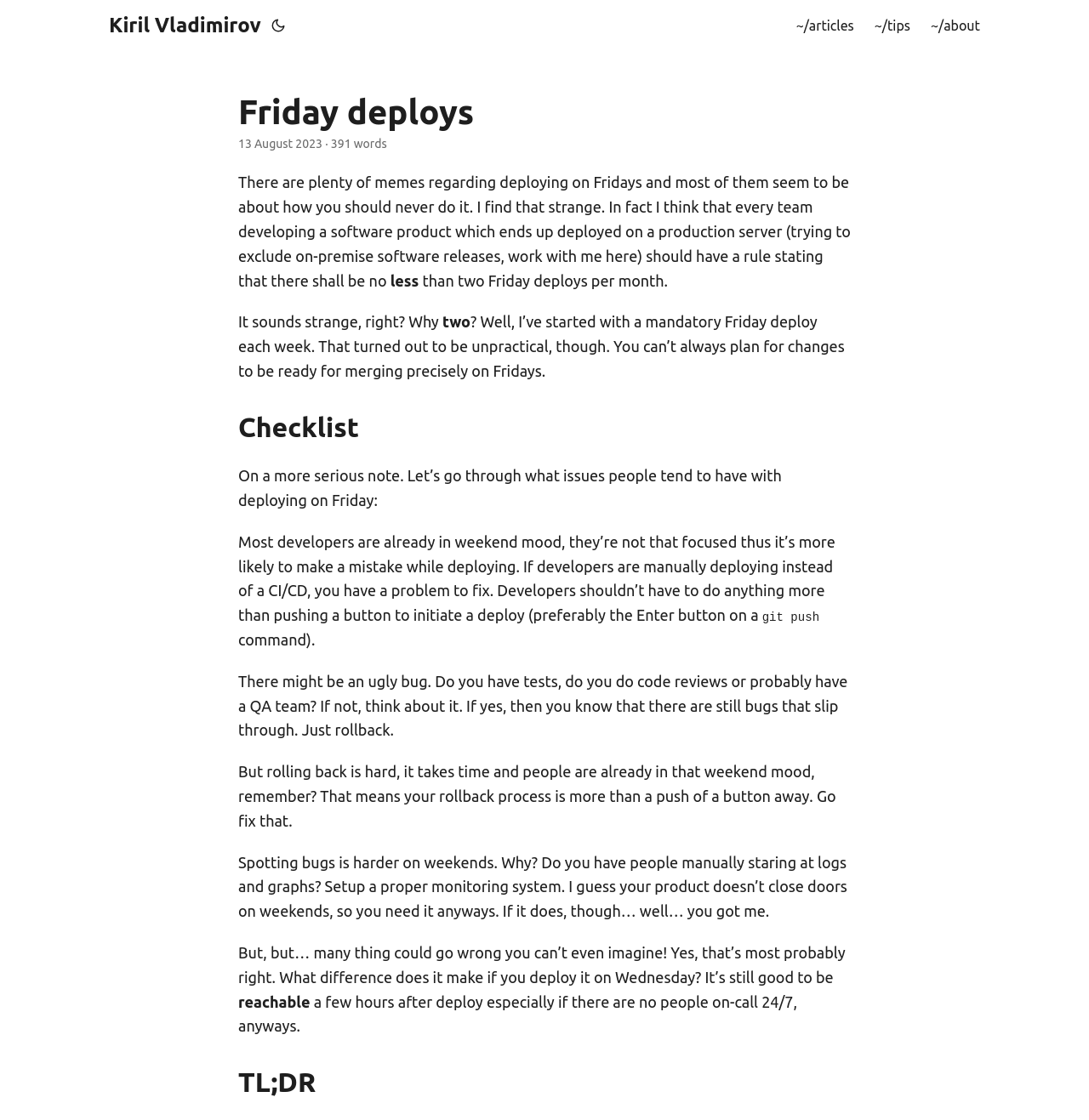Create an in-depth description of the webpage, covering main sections.

The webpage is a blog post titled "Friday deploys" by Kiril Vladimirov. At the top, there is a navigation bar with links to "Kiril Vladimirov", "~/articles", "~/tips", and "~/about". The navigation bar is situated at the top of the page, spanning from the left to the right.

Below the navigation bar, there is a header section that displays the title "Friday deploys" and the date "13 August 2023" in a smaller font. The title is centered, while the date is positioned to the right of the title.

The main content of the blog post is divided into several sections. The first section starts with a paragraph of text that discusses the idea of deploying on Fridays. The text is positioned at the top-left of the page and spans across the width of the page.

Following the first section, there is a checklist section with a heading "Checklist". This section is positioned below the first section and has a similar width.

The checklist section is followed by several paragraphs of text that discuss various issues related to deploying on Fridays. These paragraphs are positioned below each other, with each paragraph spanning across the width of the page.

Throughout the text, there are no images, but there are several headings that break up the content into sections. The headings are centered and have a larger font size than the regular text.

At the bottom of the page, there is a final section with a heading "TL;DR". This section is positioned at the bottom-left of the page and has a similar width to the other sections.

Overall, the webpage has a simple layout with a focus on the text content. The navigation bar and header section are positioned at the top, while the main content is divided into sections with headings and paragraphs of text.